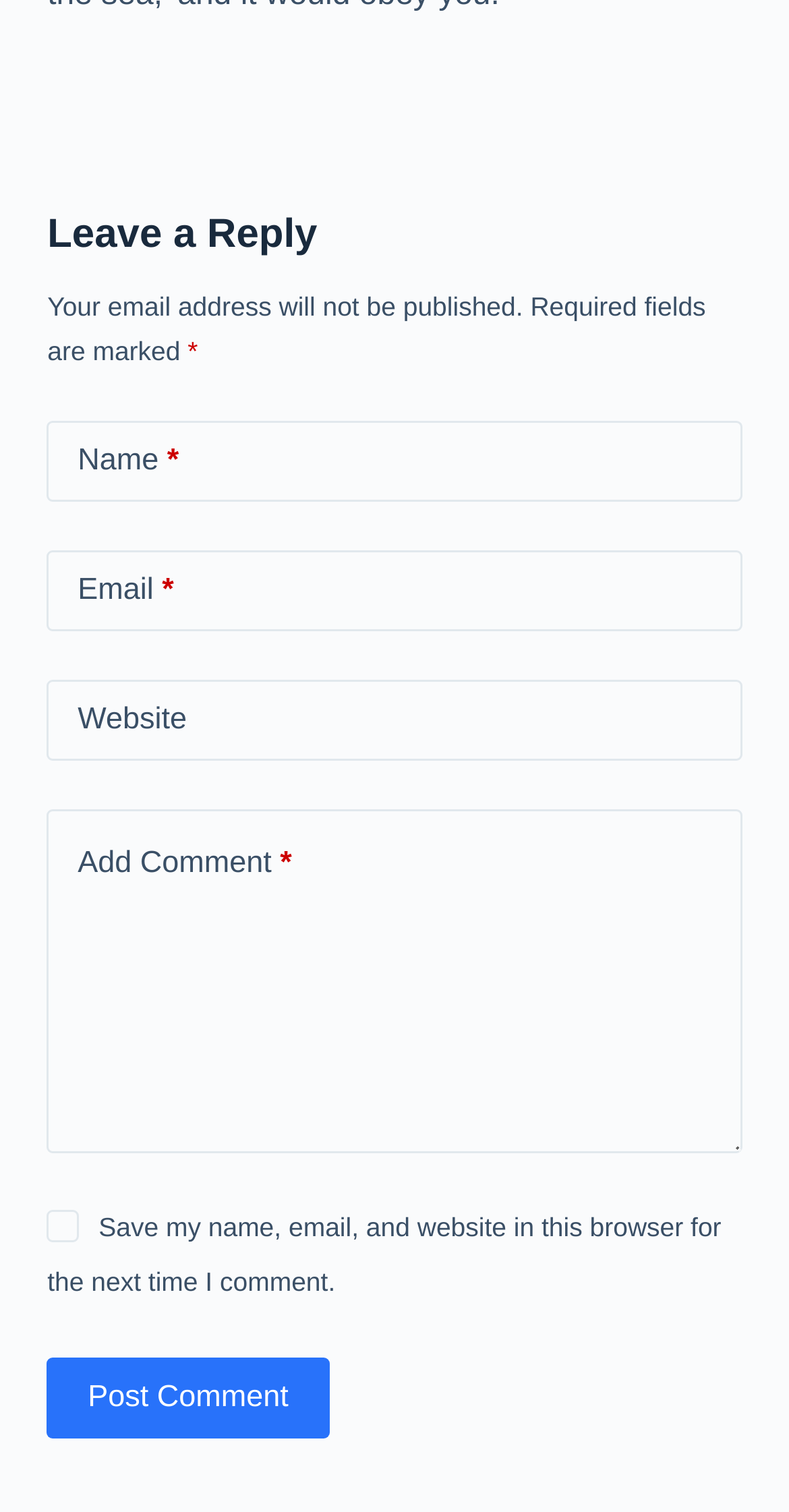What information is required to leave a comment?
Give a thorough and detailed response to the question.

The input fields for name and email have an asterisk symbol (*) next to them, indicating that they are required fields. Additionally, the text 'Required fields are marked' is present on the webpage, further supporting this conclusion.